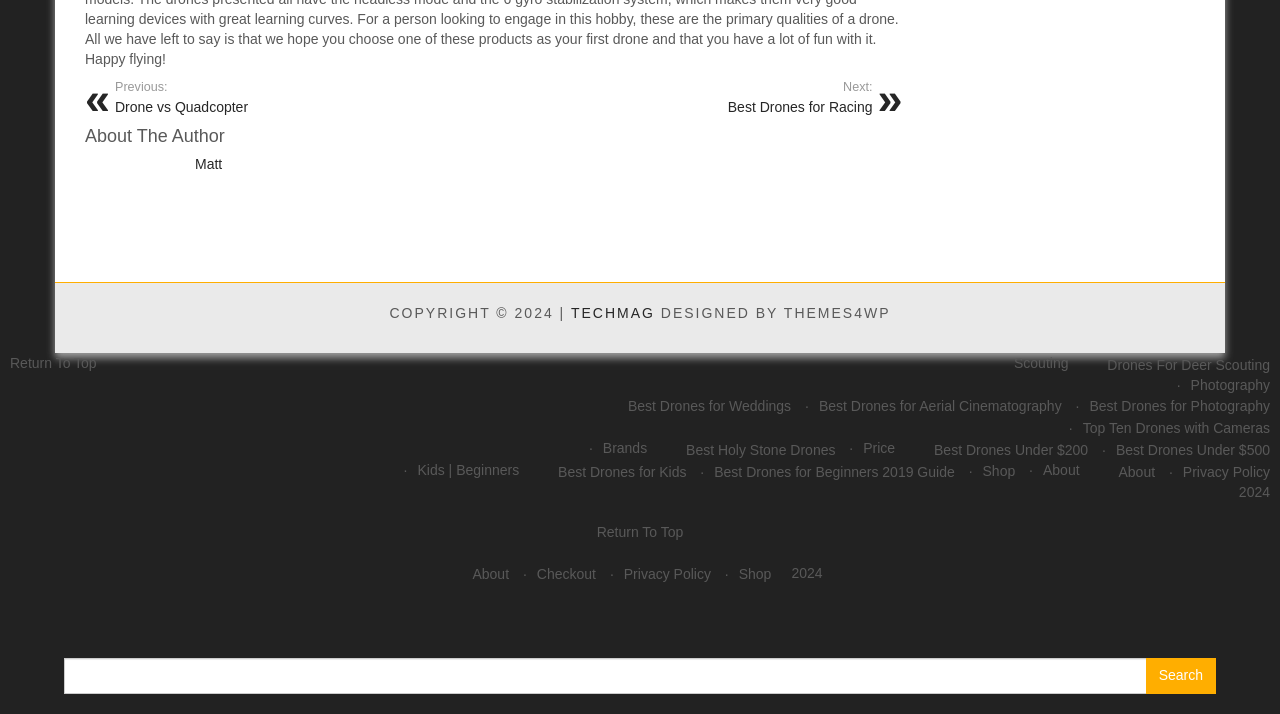What is the author's name?
Can you give a detailed and elaborate answer to the question?

The author's name is mentioned in the 'About The Author' section, which is a heading element. Under this heading, there is a link with the text 'Matt', which is likely the author's name.